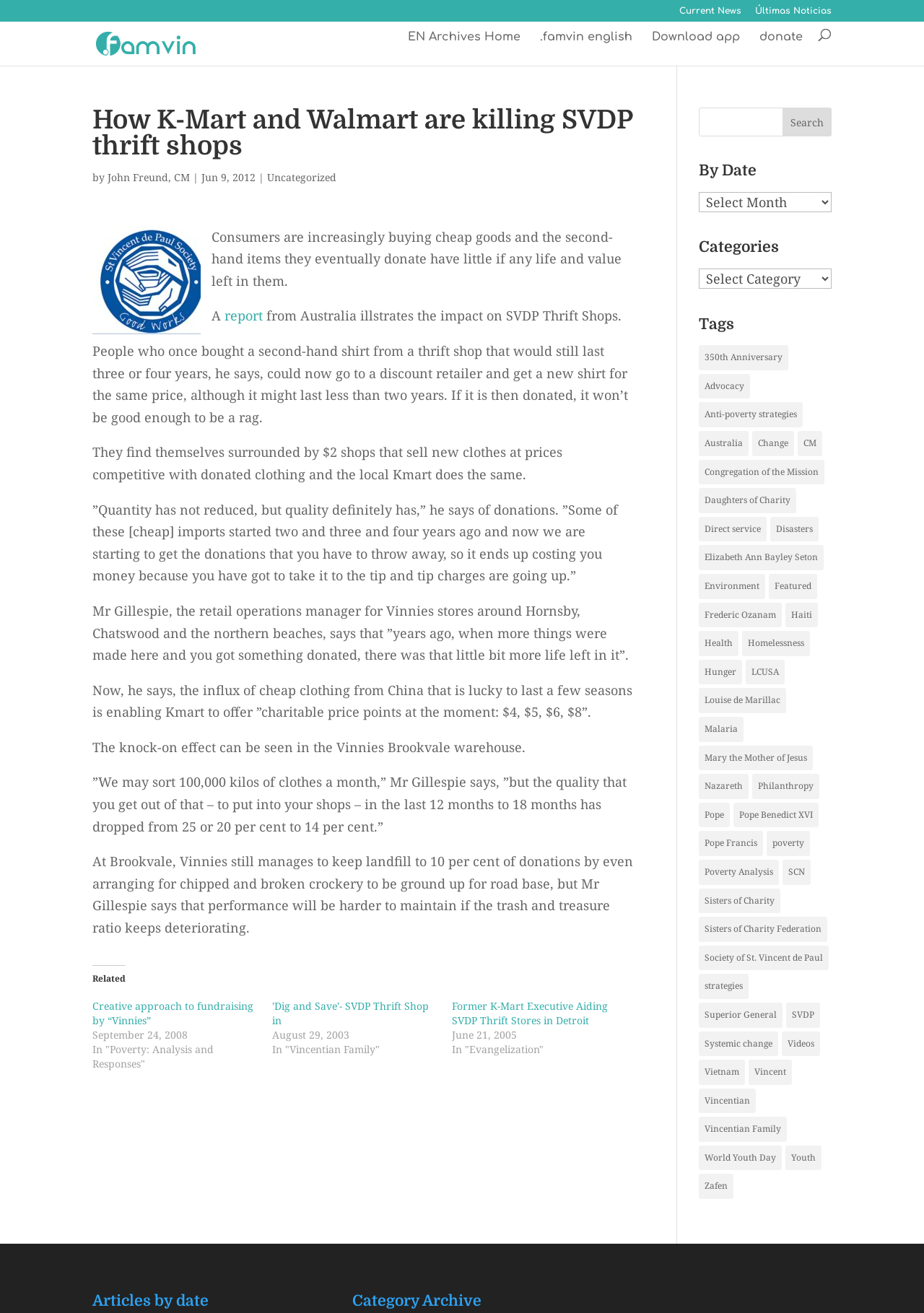Determine the bounding box coordinates of the section I need to click to execute the following instruction: "Search for something". Provide the coordinates as four float numbers between 0 and 1, i.e., [left, top, right, bottom].

[0.1, 0.016, 0.9, 0.017]